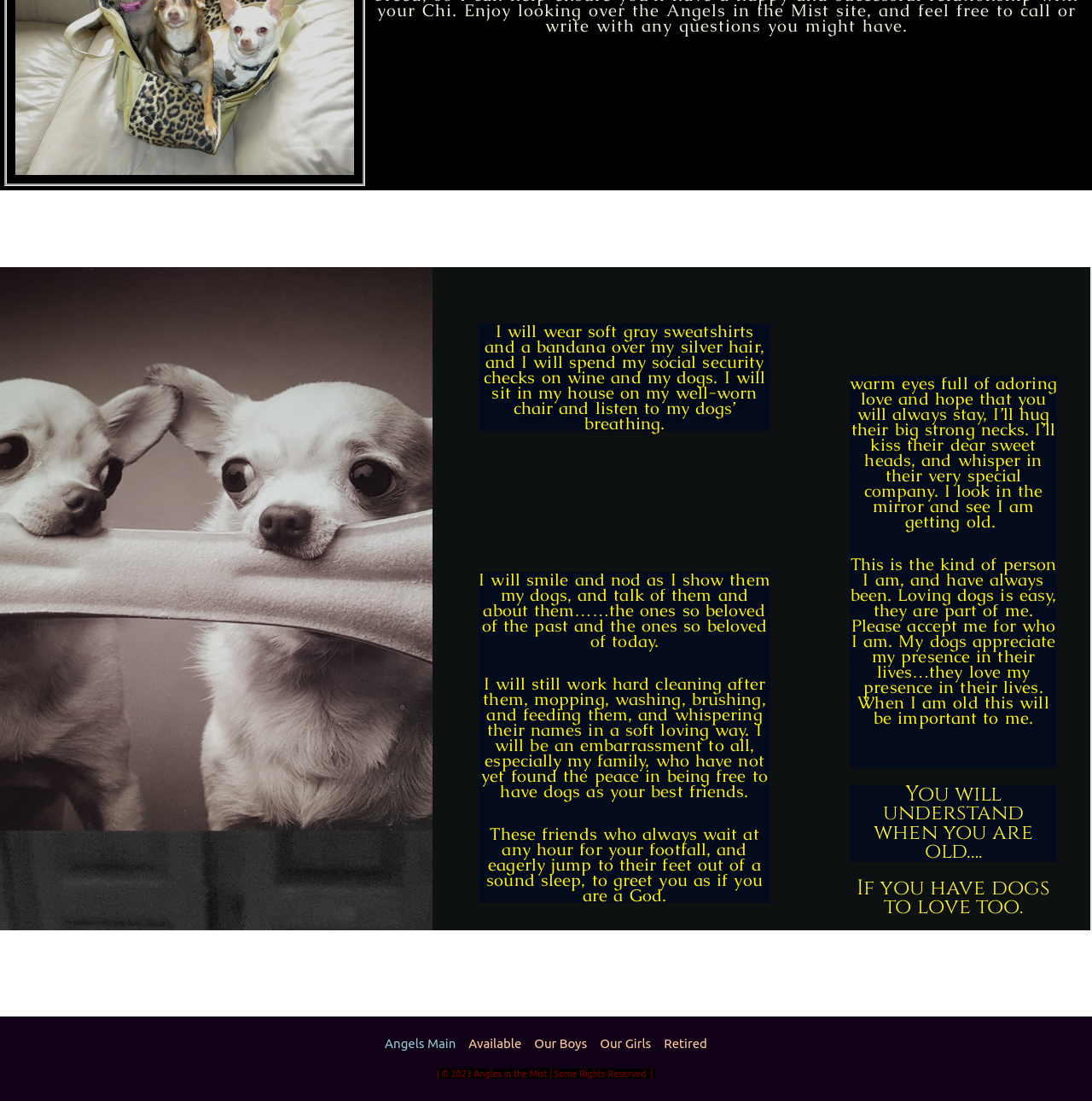What is the author's plan for their social security checks?
Refer to the image and give a detailed answer to the query.

The author mentions that they will 'spend my social security checks on wine and my dogs', which suggests that they plan to use their social security benefits to enjoy their retirement and take care of their dogs.